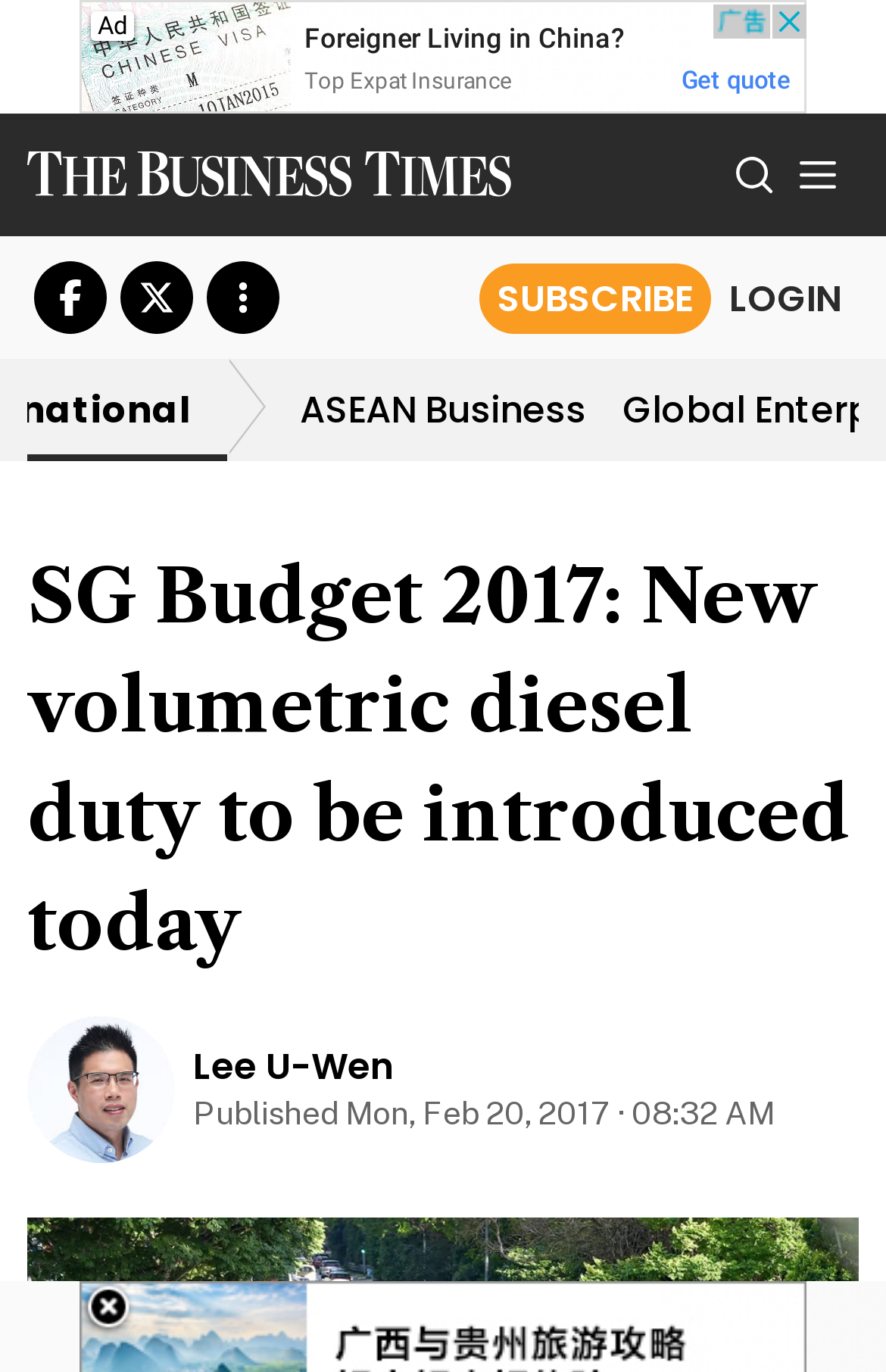Examine the image carefully and respond to the question with a detailed answer: 
What is the date of the article?

I found the date of the article by looking at the static text element that says 'Mon, Feb 20, 2017 · 08:32 AM'. This element is located below the author's name and is a sub-element of the main article content, which suggests that it is the date of the article.